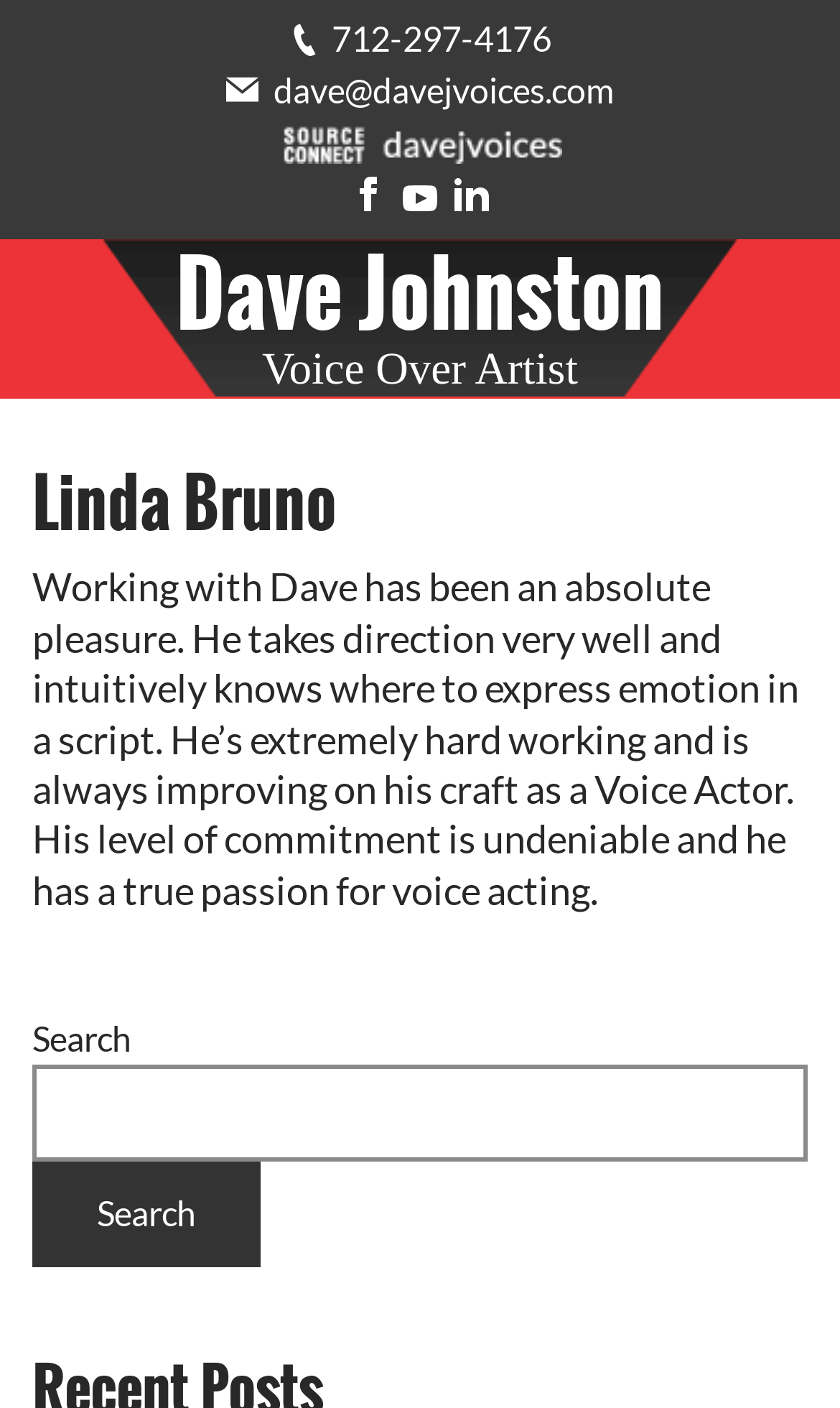Predict the bounding box for the UI component with the following description: "dave@davejvoices.com".

[0.269, 0.048, 0.731, 0.08]